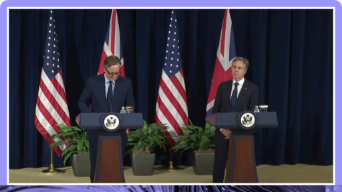Generate an elaborate caption for the given image.

In this image, David Cameron stands at a podium with an emblem representing the United States, while Antony Blinken is positioned beside him at another podium. They are addressing the media during a joint press conference. Behind them, a backdrop features both the American and British flags, symbolizing the partnership and cooperation between the two nations. Potted plants are placed in front of the podiums, adding a touch of decor to the formal setting. This press conference appears to focus on discussions of significant international issues, reflecting the importance of diplomatic dialogue.